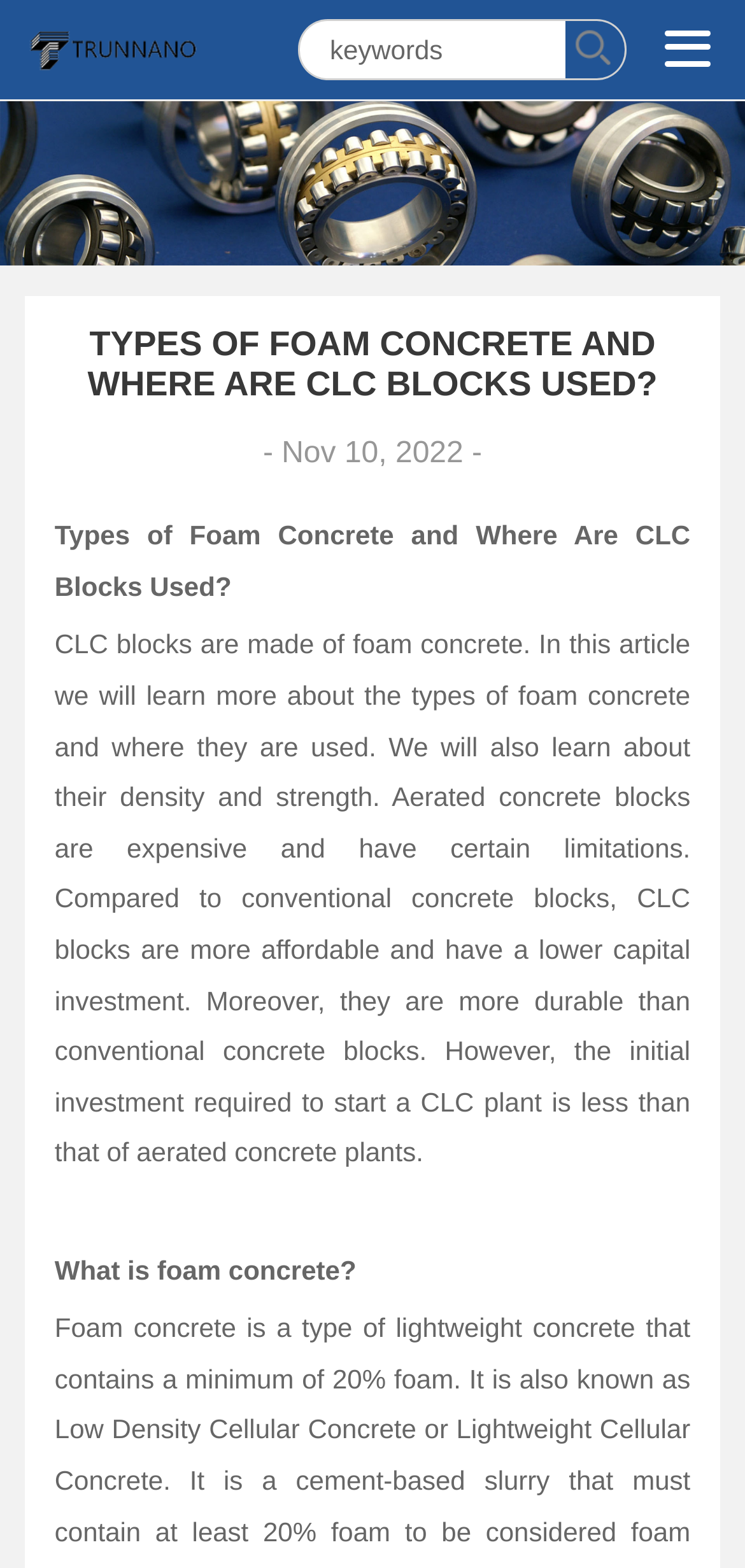Extract the bounding box of the UI element described as: "What is foam concrete?".

[0.073, 0.8, 0.478, 0.819]